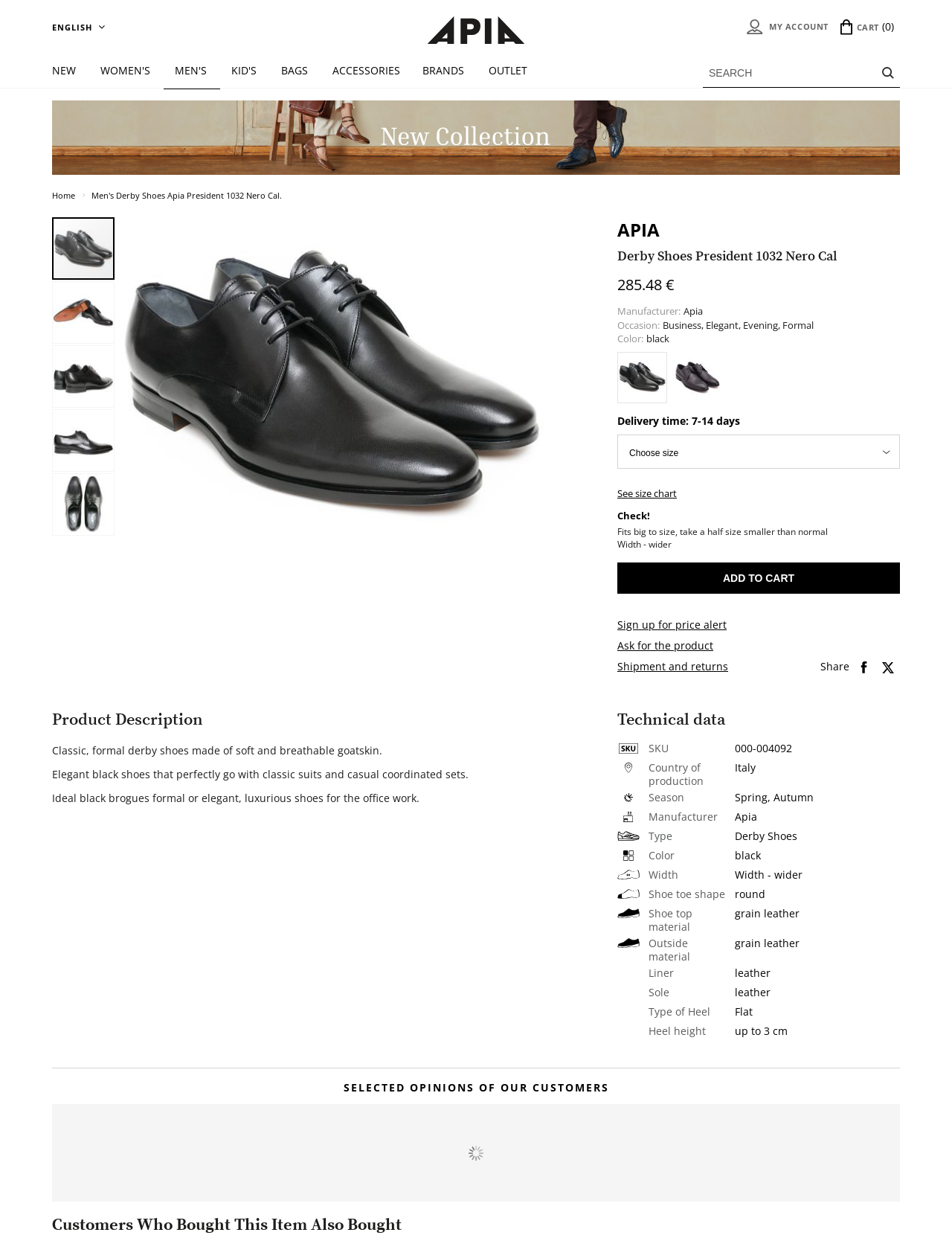Identify the bounding box coordinates for the UI element described as: "Ask for the product". The coordinates should be provided as four floats between 0 and 1: [left, top, right, bottom].

[0.648, 0.513, 0.945, 0.525]